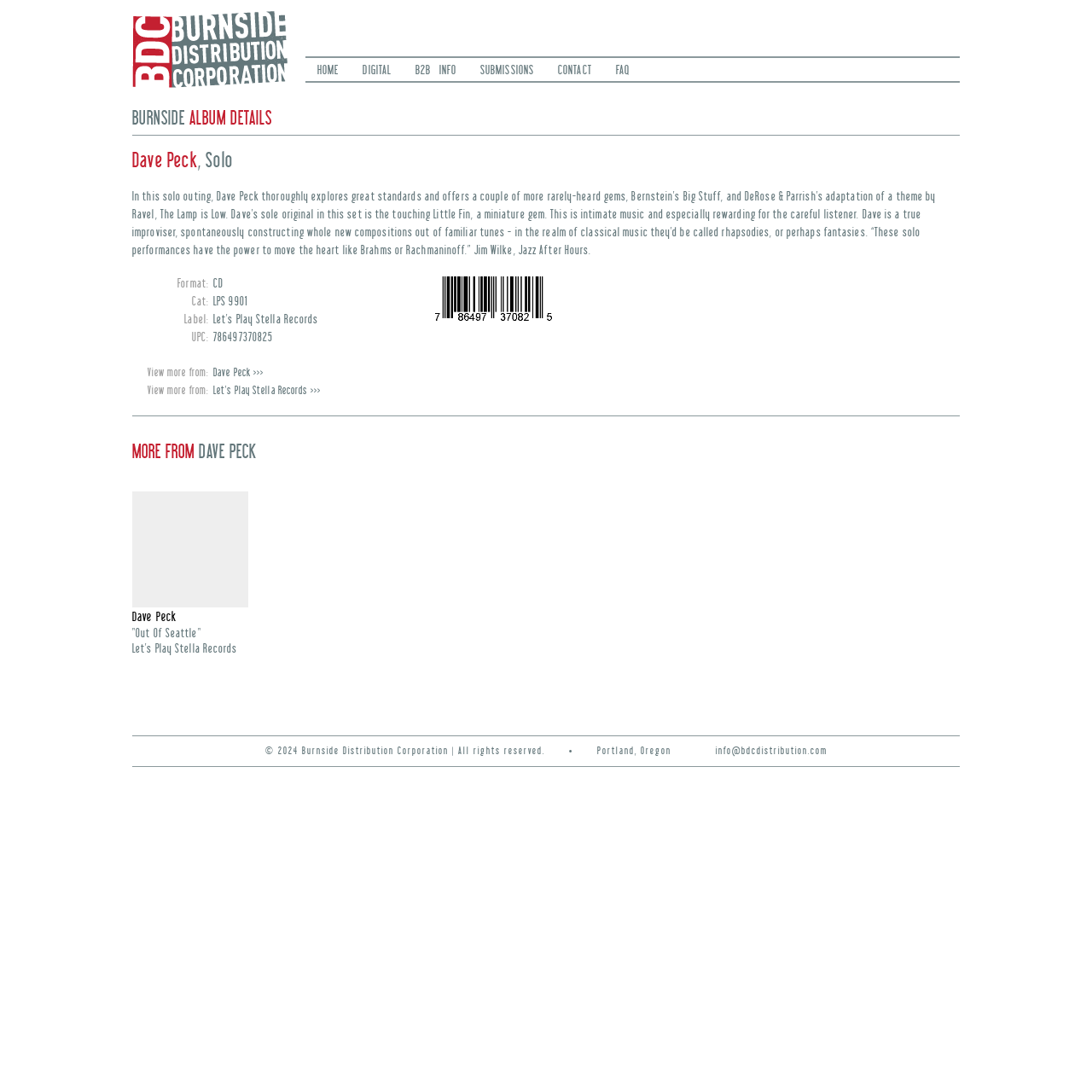What is the UPC of the album?
Please ensure your answer is as detailed and informative as possible.

I found the answer by looking at the 'UPC:' label and its corresponding value '786497370825' on the webpage.